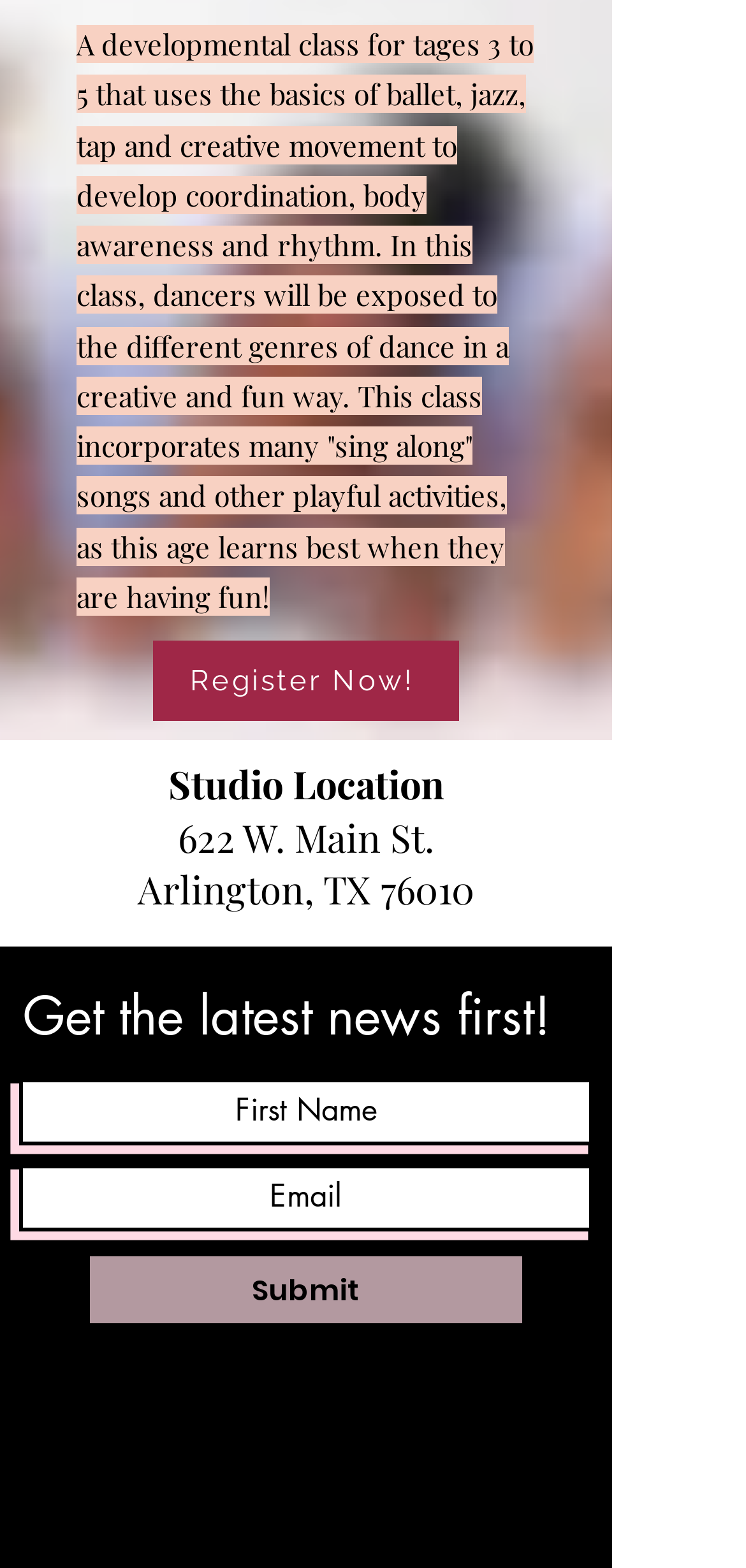Refer to the image and answer the question with as much detail as possible: What is the studio location?

The answer can be found in the heading element with the text 'Studio Location 622 W. Main St. Arlington, TX 76010'. This heading provides the location of the studio.